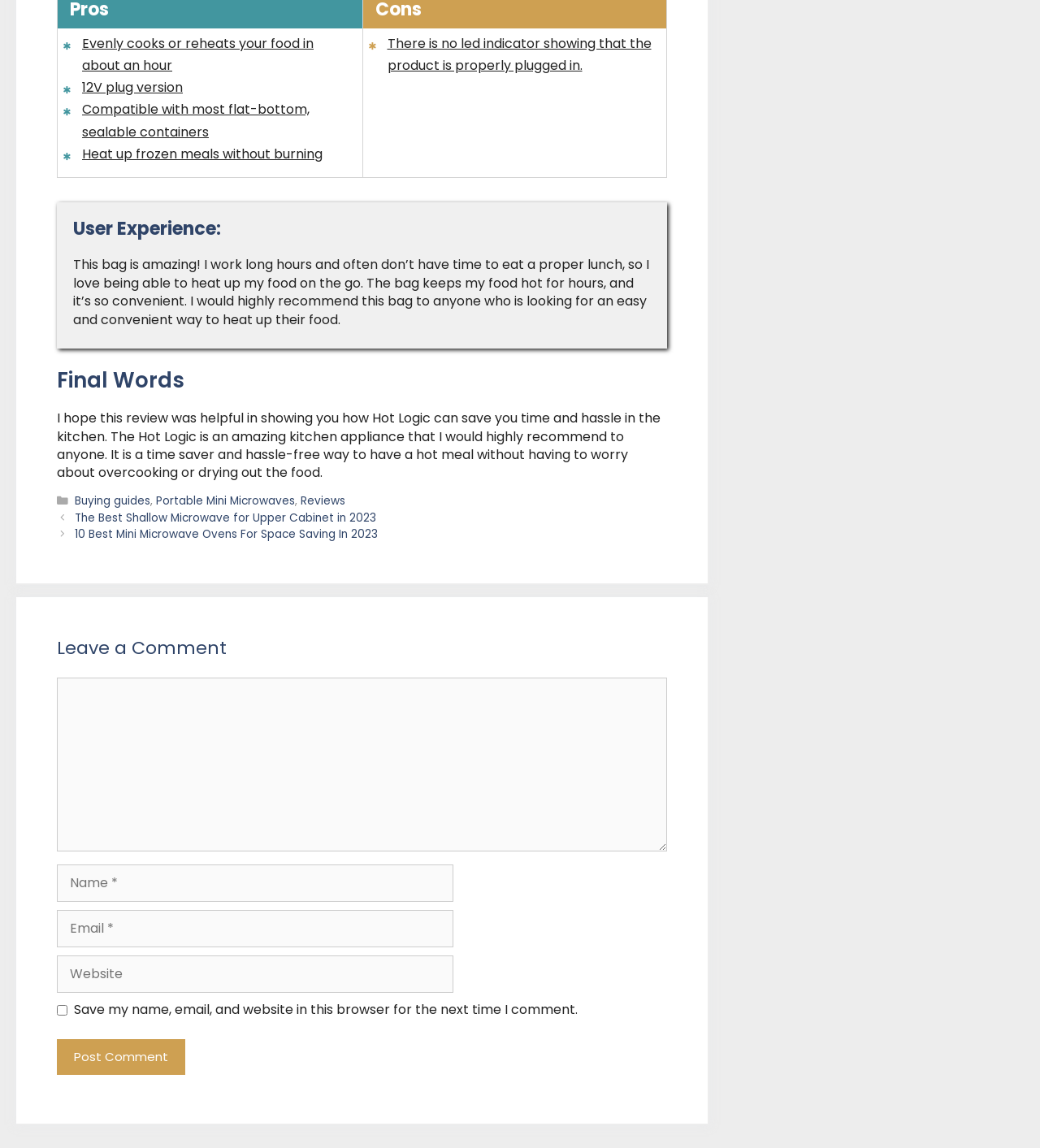What is the purpose of the review on this webpage?
Carefully analyze the image and provide a thorough answer to the question.

The review on this webpage aims to demonstrate how Hot Logic can save users time and hassle in the kitchen, as stated in the StaticText element under the 'Final Words' heading.